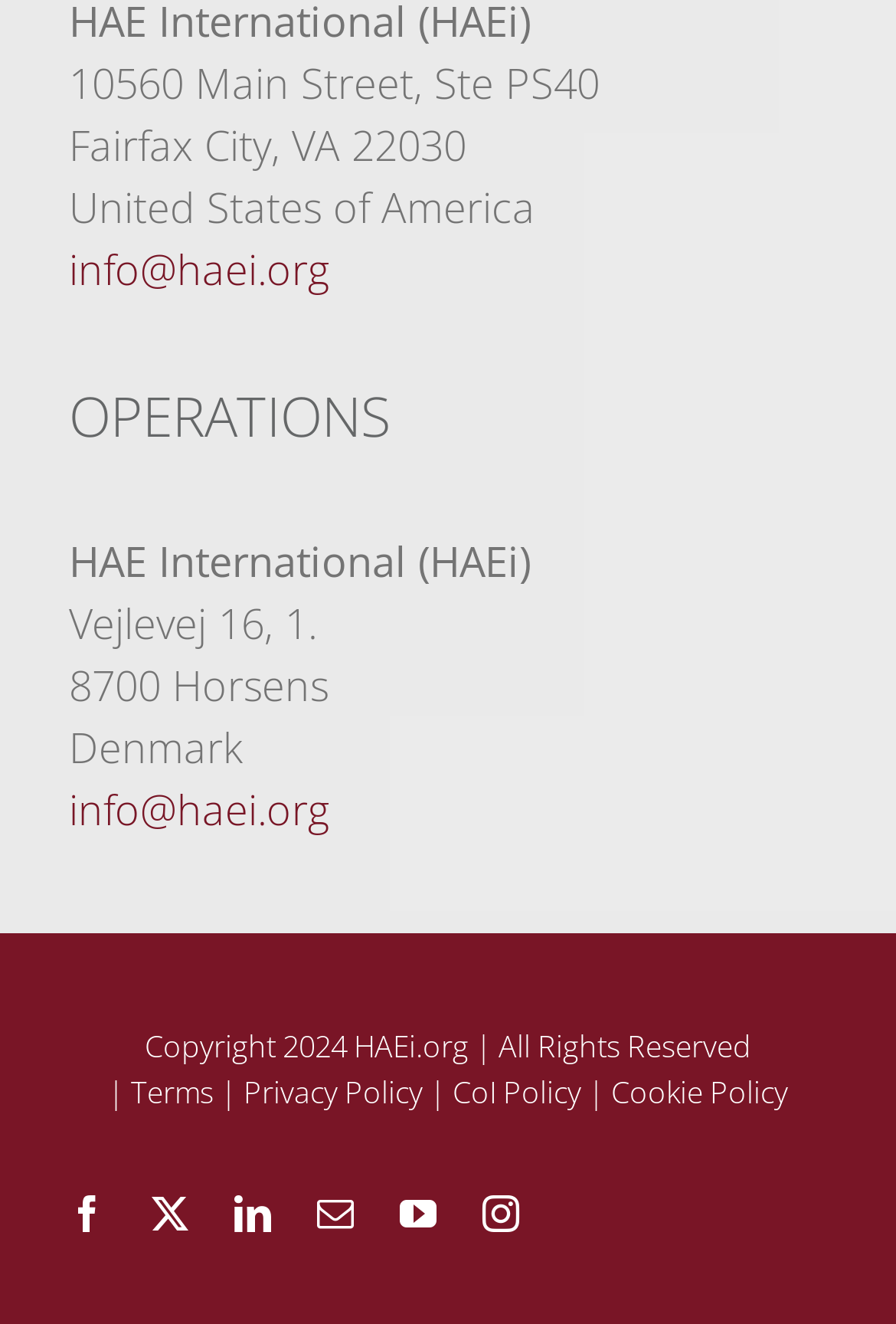Indicate the bounding box coordinates of the clickable region to achieve the following instruction: "go to the terms page."

[0.146, 0.808, 0.238, 0.839]